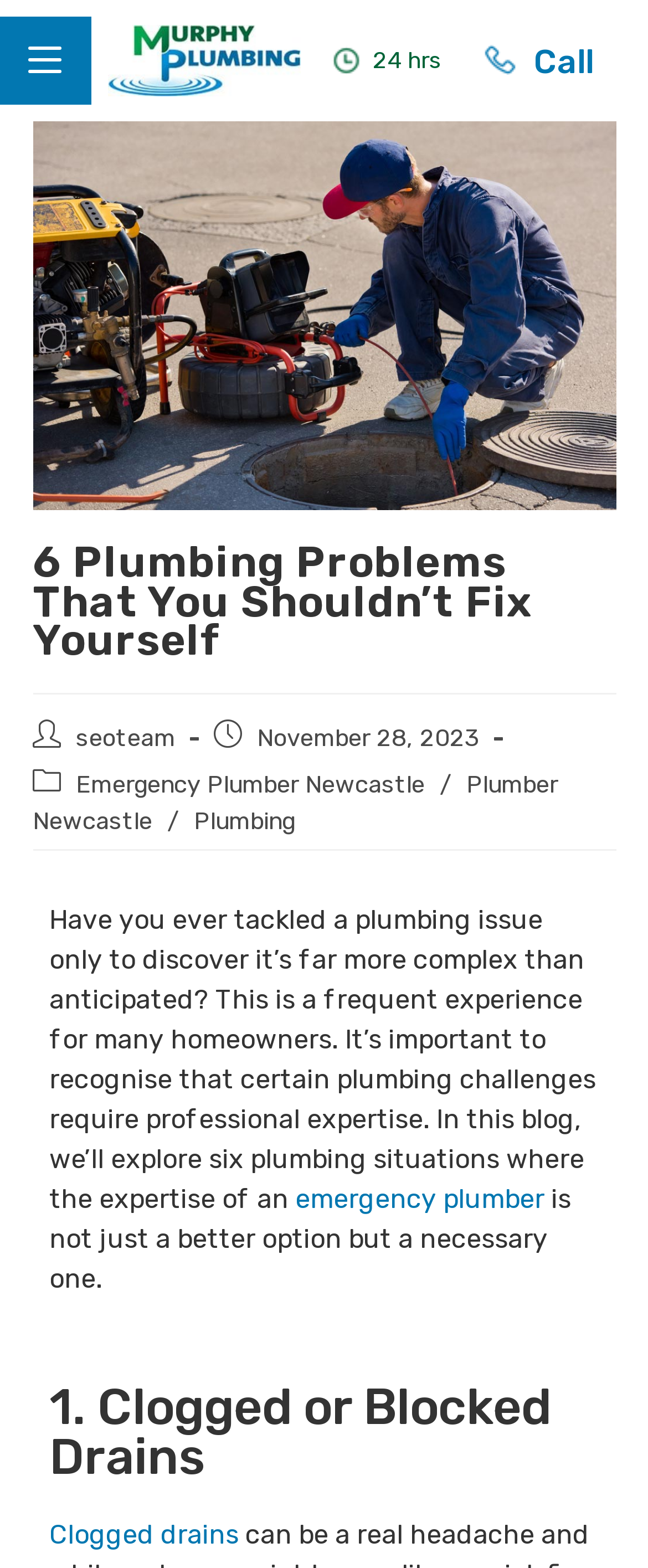Provide a brief response using a word or short phrase to this question:
What is the sixth plumbing problem discussed in the blog?

Not mentioned